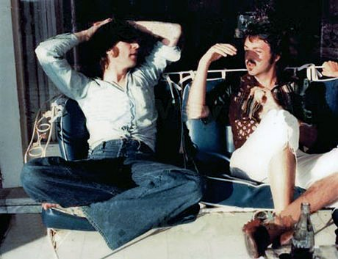What is the significance of the image?
Analyze the image and deliver a detailed answer to the question.

The image evokes nostalgia for a pivotal time in music history, capturing an intimate moment between two iconic figures, John Lennon and Paul McCartney, during a period marked by personal and professional evolution, illustrating the enduring bond between these legendary figures.